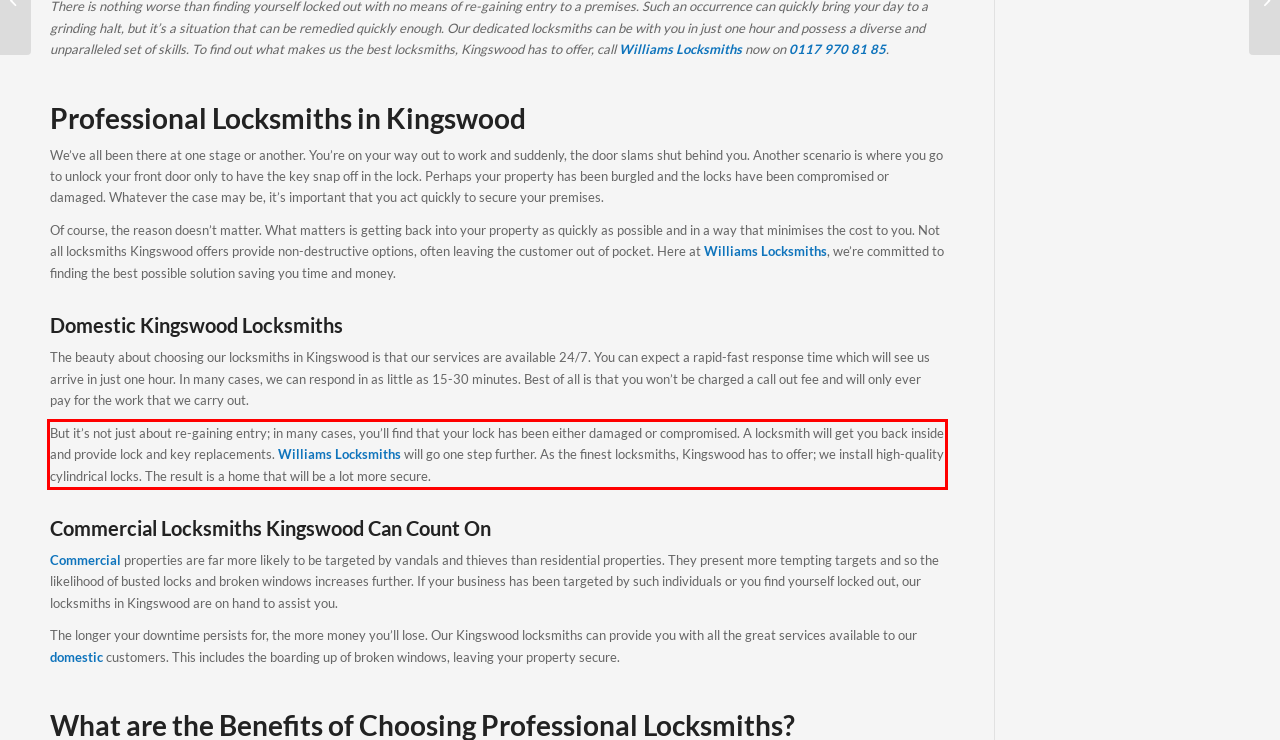Within the screenshot of a webpage, identify the red bounding box and perform OCR to capture the text content it contains.

But it’s not just about re-gaining entry; in many cases, you’ll find that your lock has been either damaged or compromised. A locksmith will get you back inside and provide lock and key replacements. Williams Locksmiths will go one step further. As the finest locksmiths, Kingswood has to offer; we install high-quality cylindrical locks. The result is a home that will be a lot more secure.